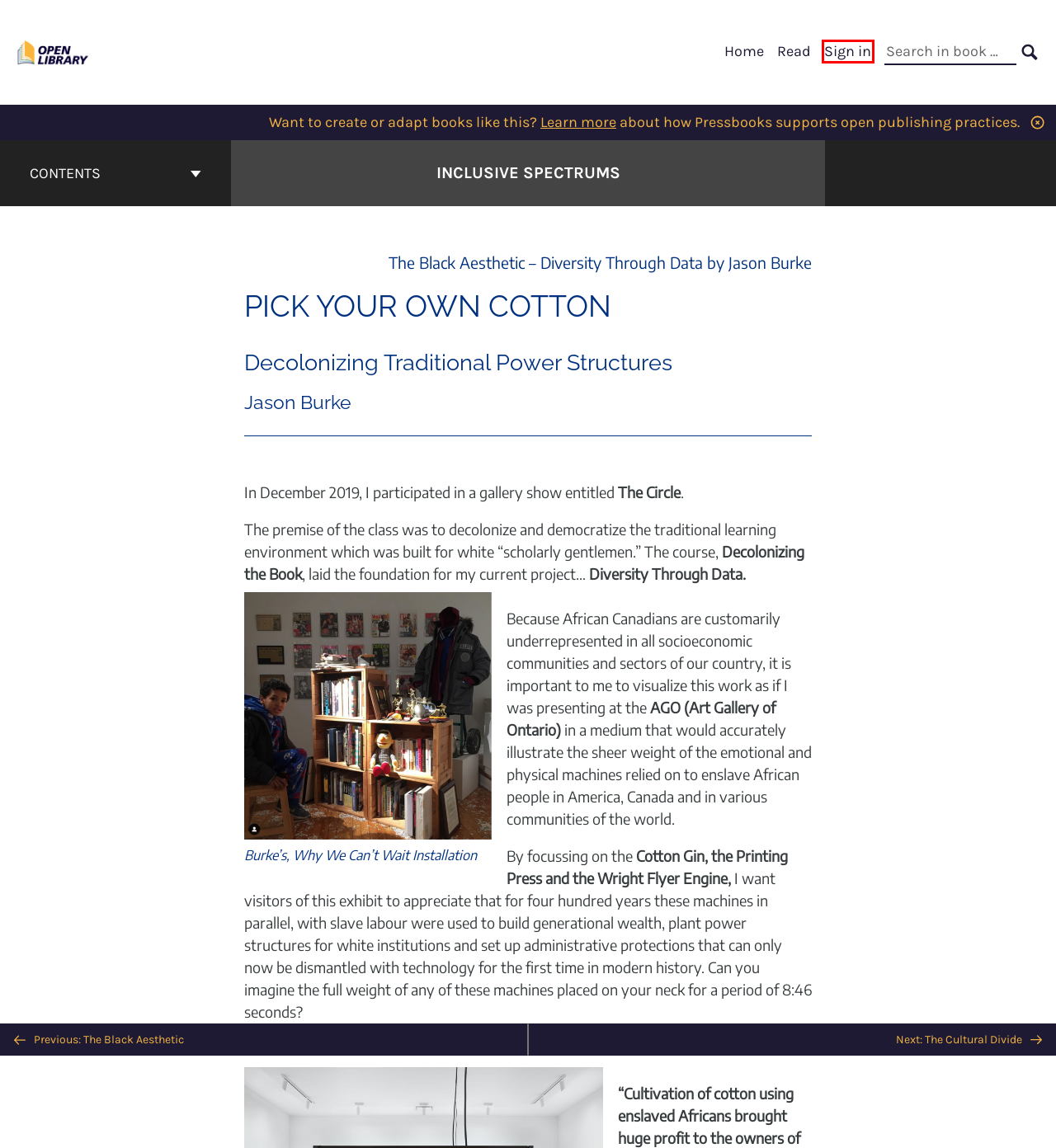Examine the screenshot of a webpage with a red bounding box around a UI element. Select the most accurate webpage description that corresponds to the new page after clicking the highlighted element. Here are the choices:
A. Inclusive Spectrums – Simple Book Publishing
B. Why We Can’t Wait – Inclusive Spectrums
C. Log In ‹ Inclusive Spectrums — Pressbooks
D. Adapt open textbooks with Pressbooks
E. The Cultural Divide – Inclusive Spectrums
F. Contact | Pressbooks
G. Open Library Publishing Platform – Pressbooks for Ontario's Postsecondary Educators
H. Land Acknowledgement – Inclusive Spectrums

C